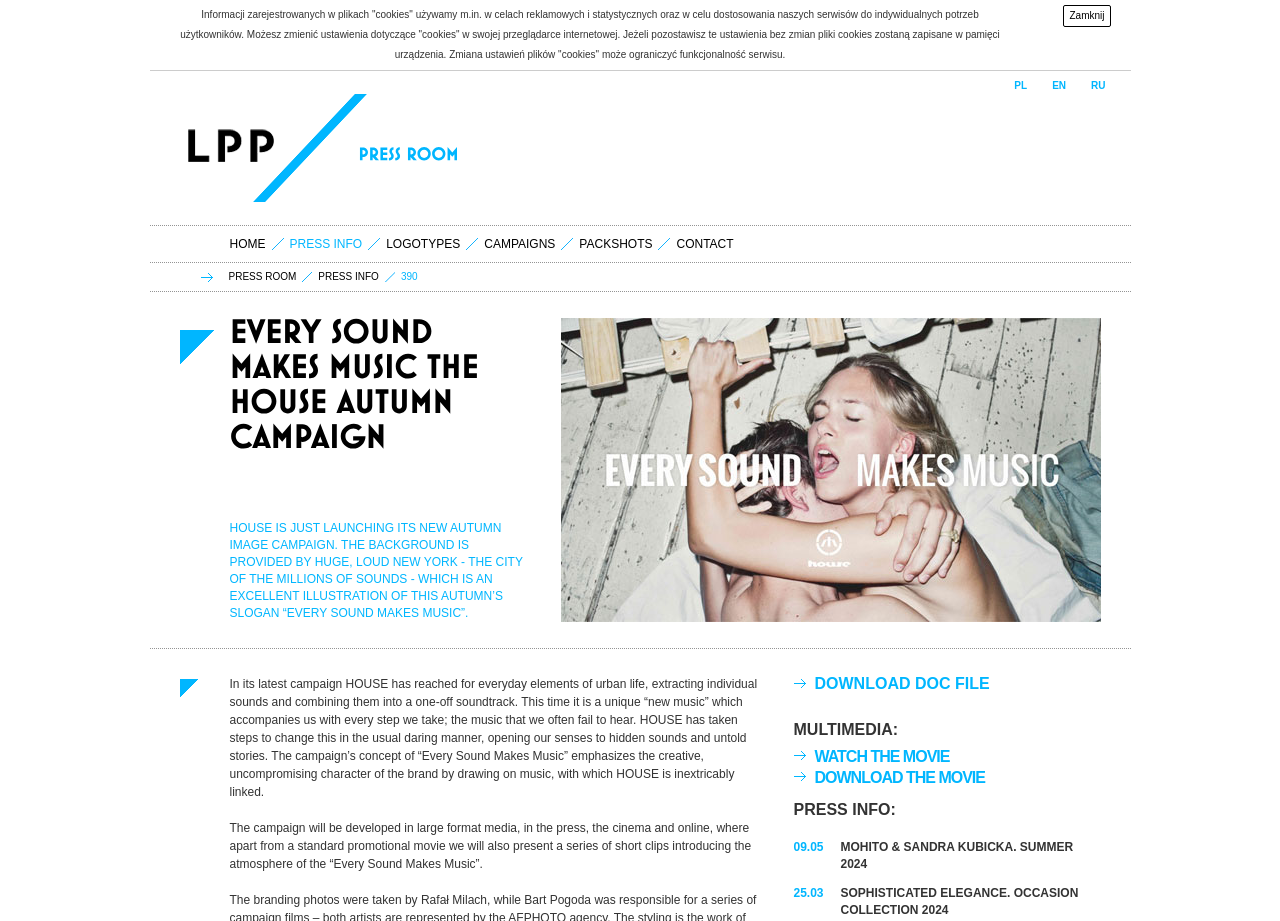Elaborate on the webpage's design and content in a detailed caption.

The webpage is about LPP SA, a Polish company that designs and distributes clothing to twelve countries in Central Europe. The company owns five clothing brands: Reserved, Cropp, House, Mohito, and others.

At the top of the page, there is a notification about the use of cookies, which can be closed by clicking the "Zamknij" button. Below this notification, the company's logo and name "LPP" are displayed prominently.

To the right of the logo, there are language options, including Polish, English, and Russian. Below the language options, there is a navigation menu with links to "HOME", "PRESS INFO", "LOGOTYPES", "CAMPAIGNS", "PACKSHOTS", and "CONTACT".

The main content of the page is about the "Every Sound Makes Music The House Autumn Campaign". There is a large heading with this title, accompanied by several canvas elements that may contain images or graphics. Below the heading, there is a paragraph of text that describes the campaign, which is about extracting individual sounds from urban life and combining them into a unique soundtrack.

To the right of the text, there is a large image that may be related to the campaign. Below the image, there are two more paragraphs of text that provide further details about the campaign, including its concept and how it will be developed in various media formats.

Further down the page, there are links to download a DOC file and to watch or download a movie related to the campaign. There is also a section with press information, including dates and links to news articles about the company's brands, such as Mohito and Sandra Kubicka.

Overall, the webpage is focused on presenting the "Every Sound Makes Music The House Autumn Campaign" and providing information about LPP SA and its brands.